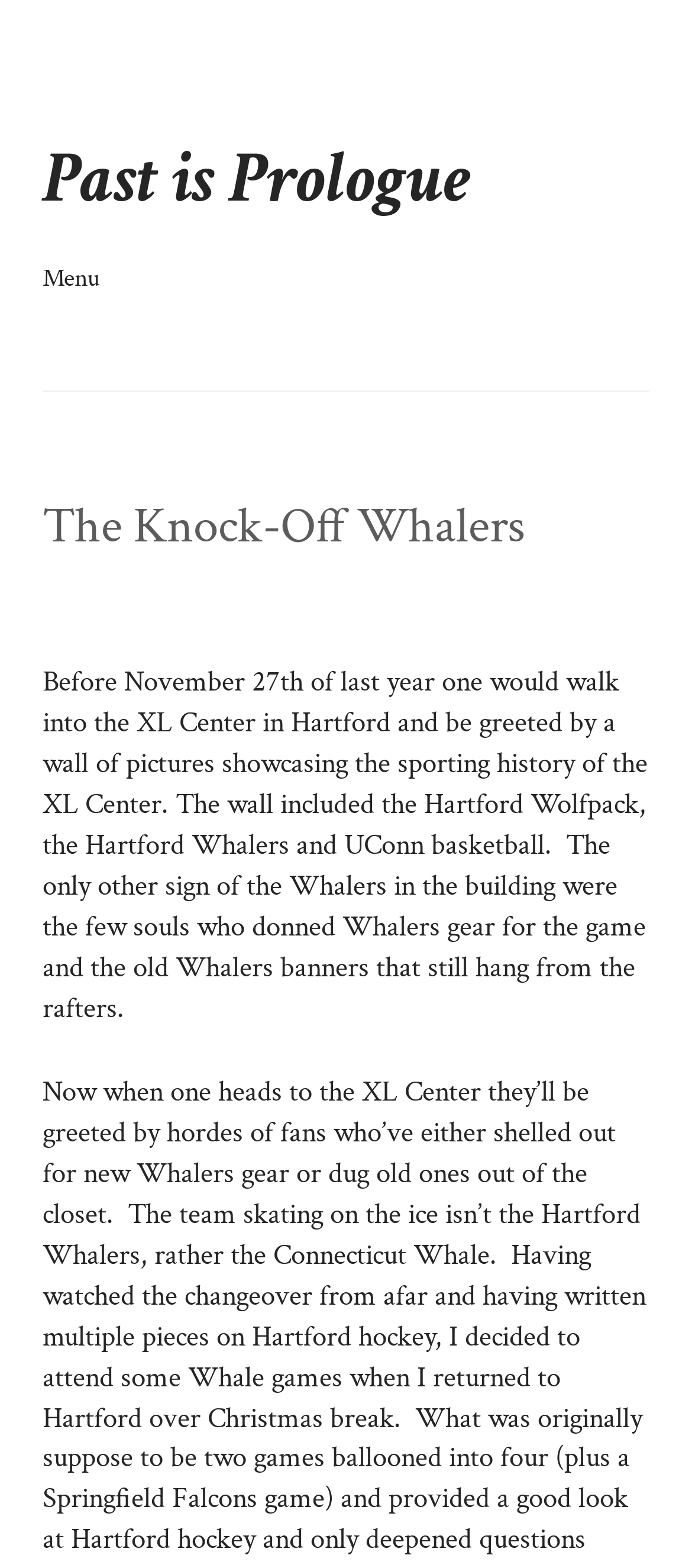Respond with a single word or phrase to the following question:
What is the significance of November 27th?

Last year's event